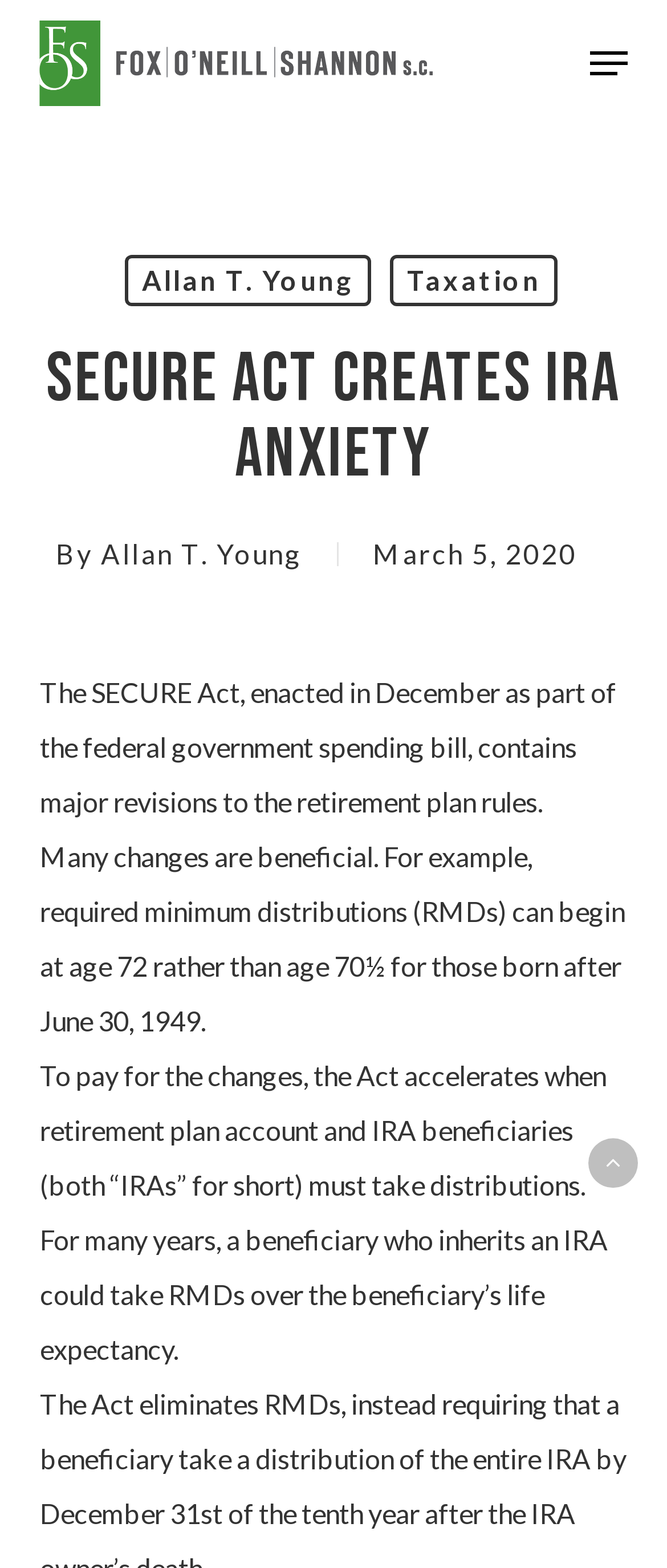Answer this question using a single word or a brief phrase:
What is the new age for required minimum distributions?

72